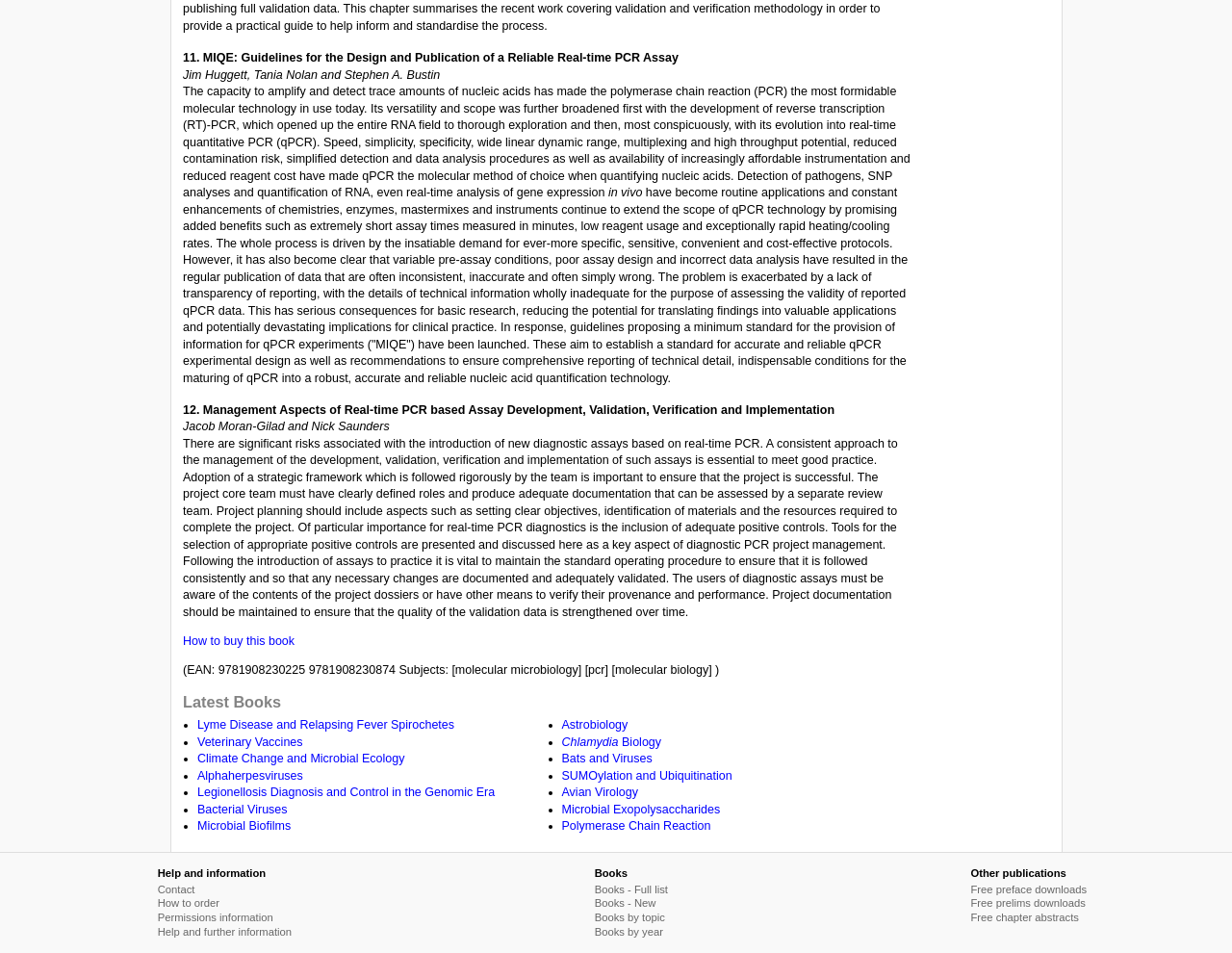Please predict the bounding box coordinates (top-left x, top-left y, bottom-right x, bottom-right y) for the UI element in the screenshot that fits the description: Contact

[0.128, 0.927, 0.158, 0.939]